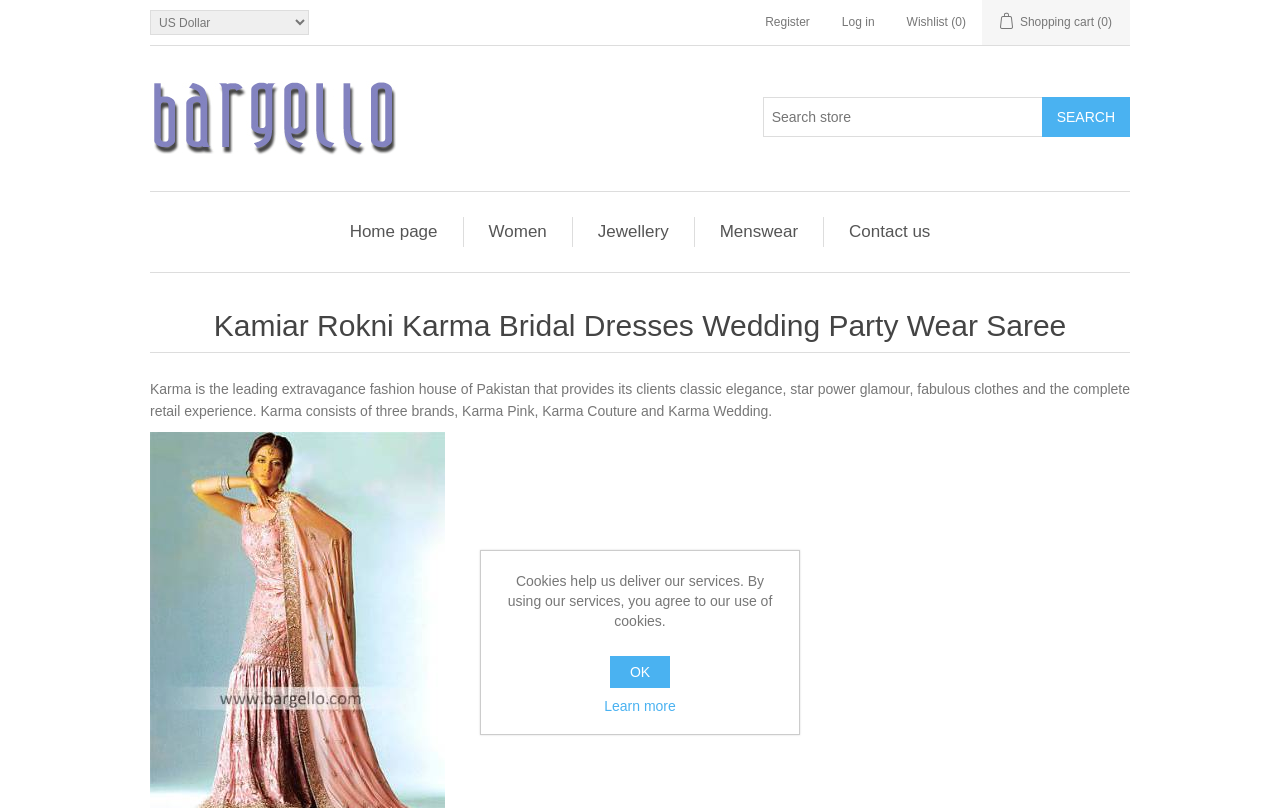Please identify the bounding box coordinates of the clickable area that will fulfill the following instruction: "Register an account". The coordinates should be in the format of four float numbers between 0 and 1, i.e., [left, top, right, bottom].

[0.598, 0.0, 0.633, 0.056]